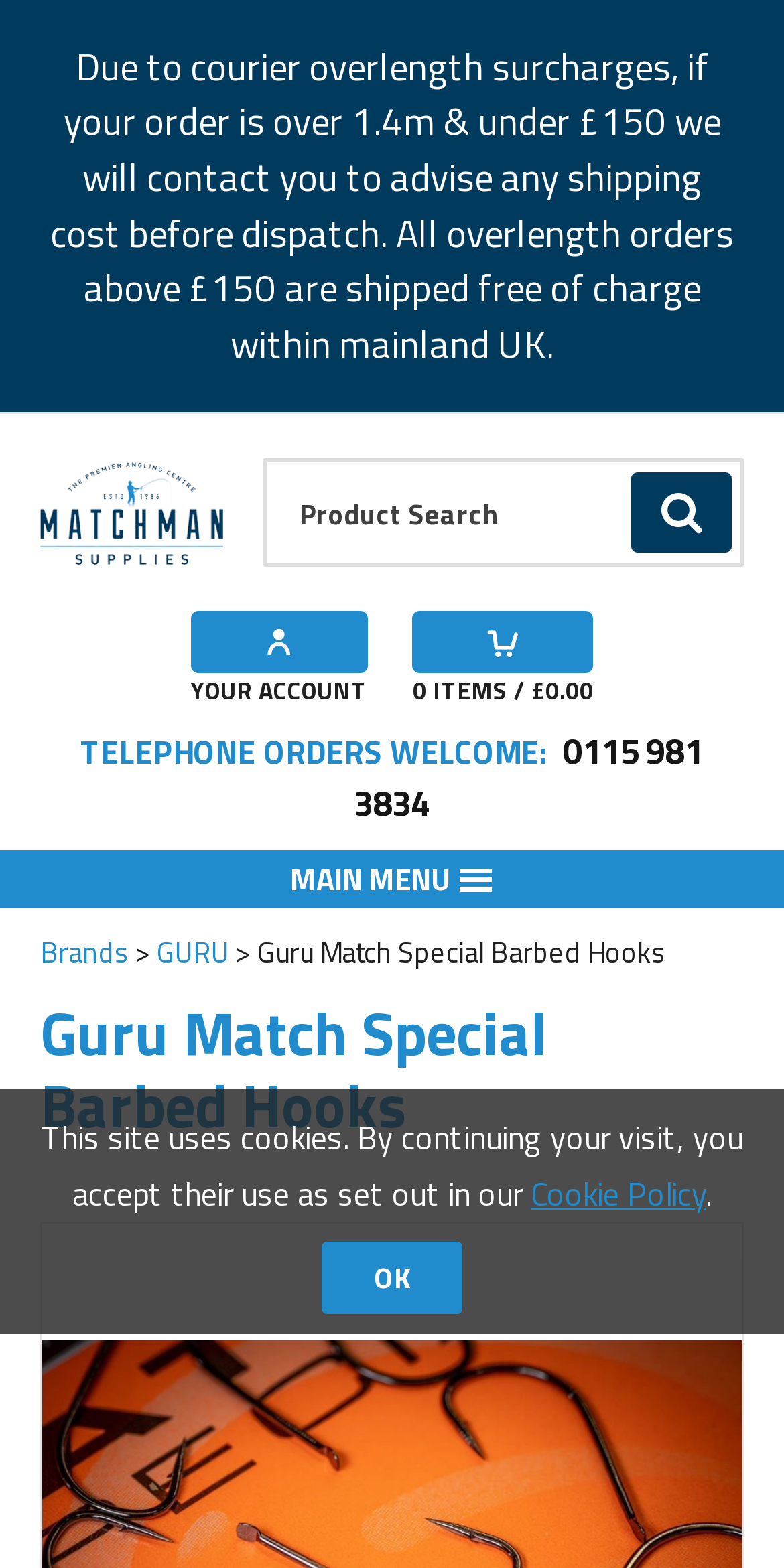What is the name of the company that sells this product?
Using the information presented in the image, please offer a detailed response to the question.

I found the company name by looking at the link at the top of the page that says 'Matchman Supplies', which is likely the company that sells this product.